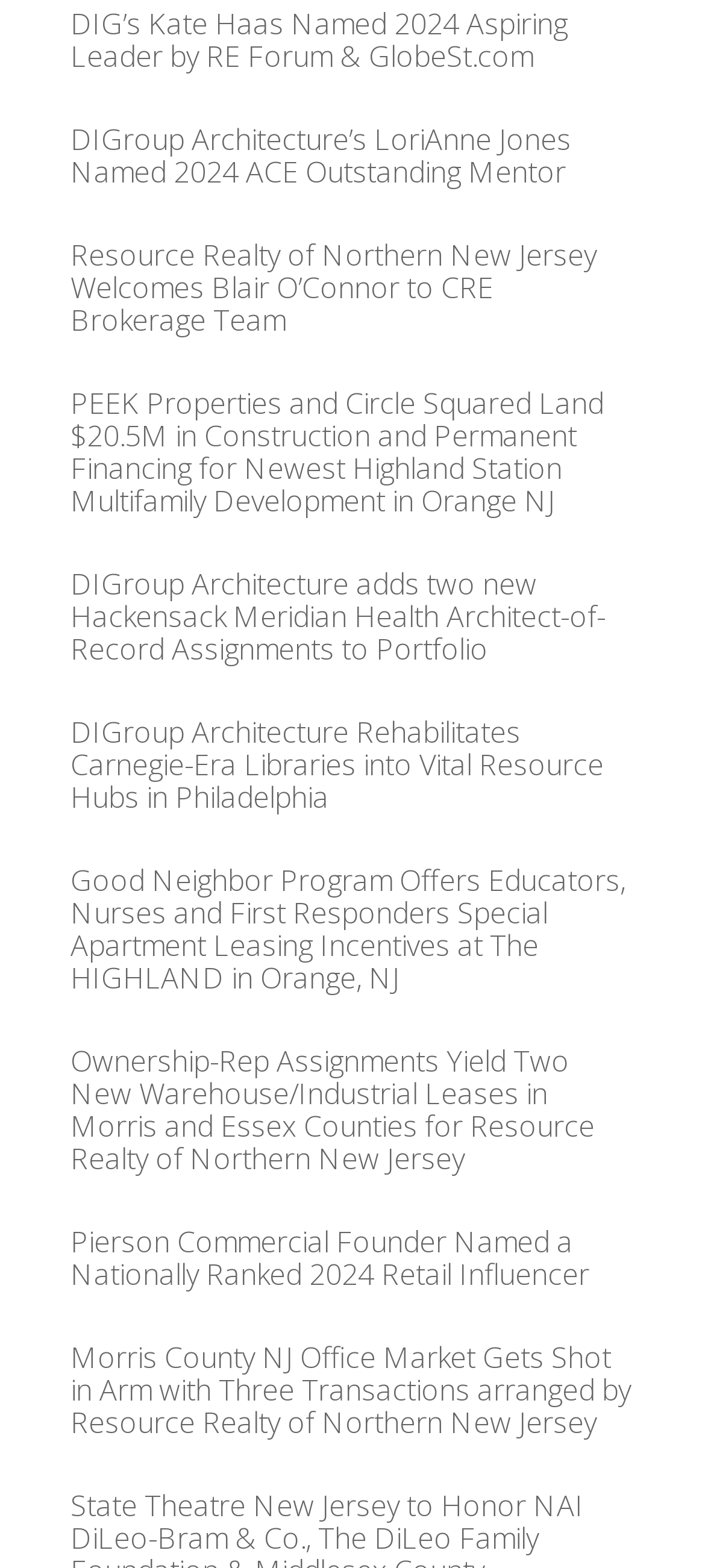Provide a brief response to the question below using a single word or phrase: 
What is the purpose of the webpage?

News and announcements